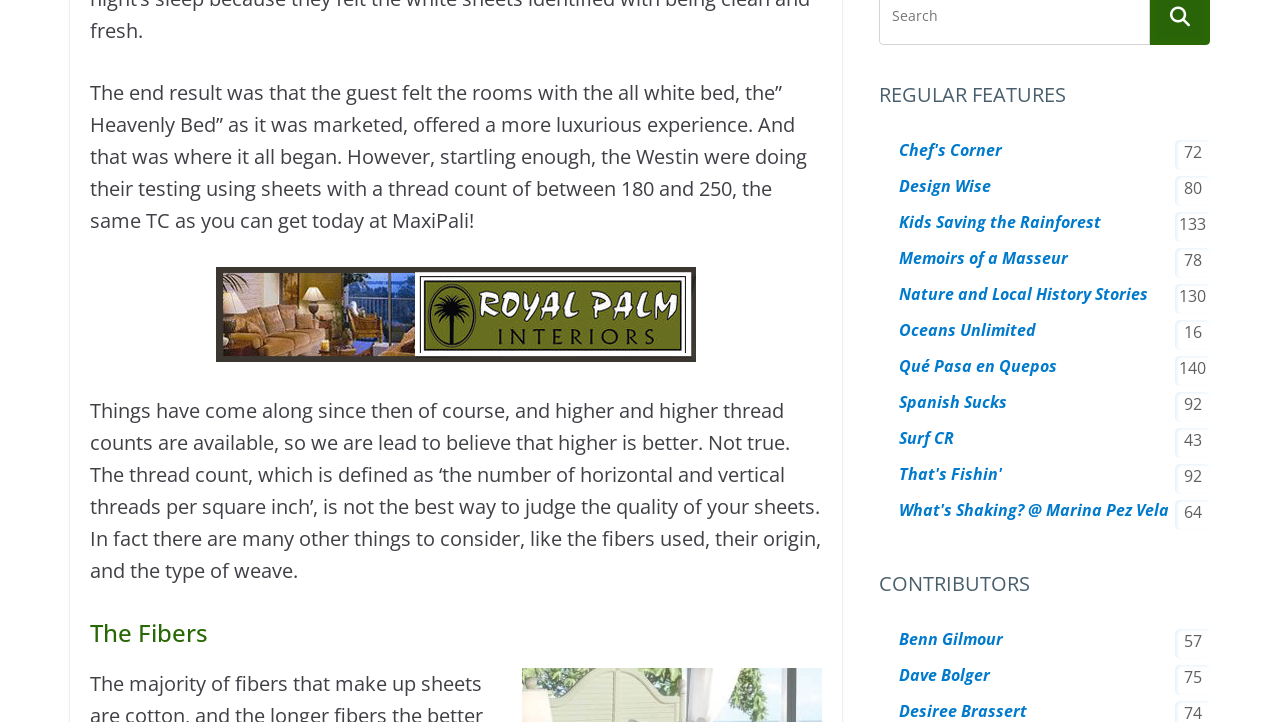Locate the bounding box coordinates of the element that needs to be clicked to carry out the instruction: "Check out the article by Benn Gilmour". The coordinates should be given as four float numbers ranging from 0 to 1, i.e., [left, top, right, bottom].

[0.703, 0.868, 0.784, 0.901]